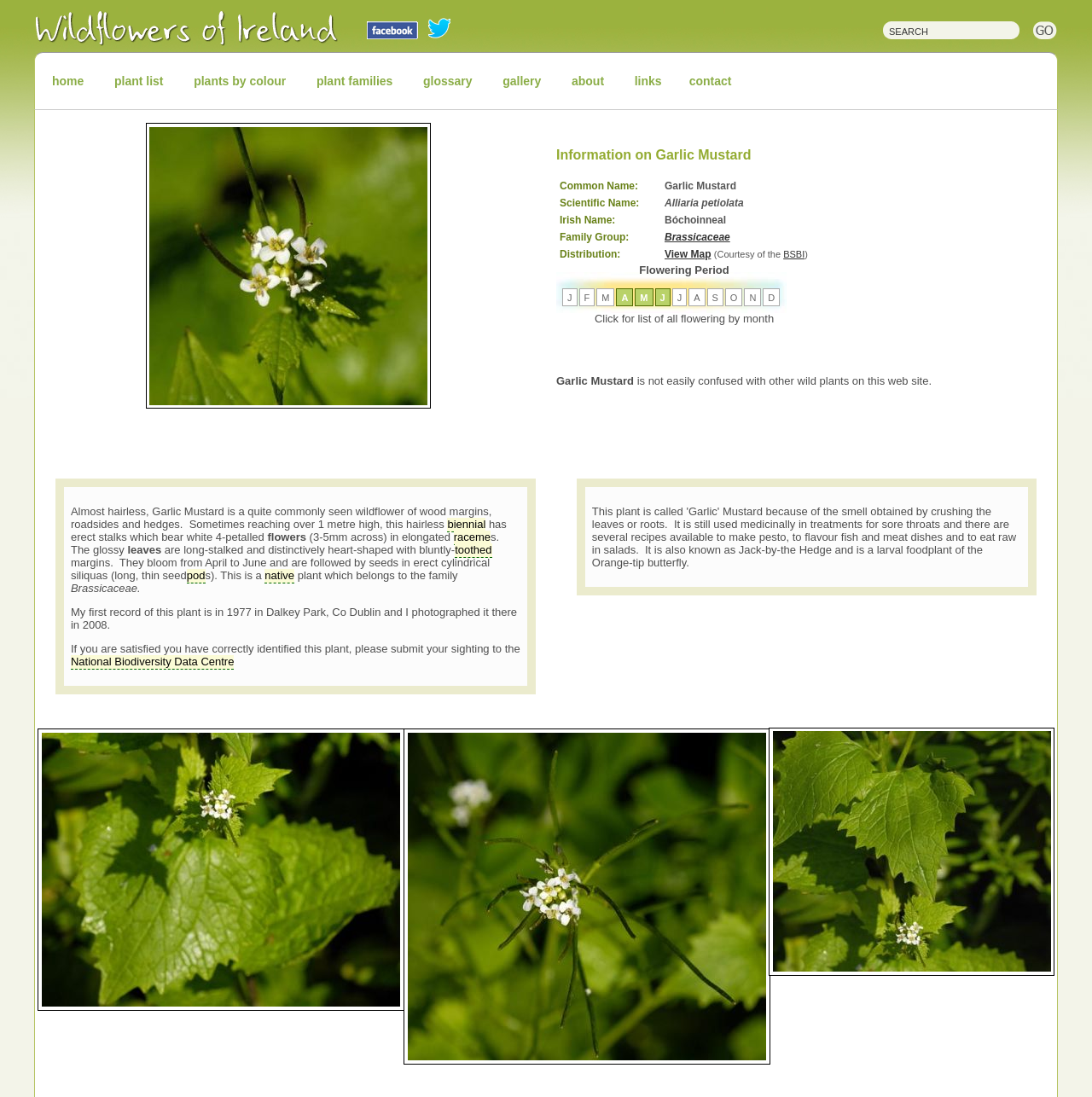Locate the bounding box coordinates of the element to click to perform the following action: 'Learn about plant families'. The coordinates should be given as four float values between 0 and 1, in the form of [left, top, right, bottom].

[0.277, 0.056, 0.372, 0.092]